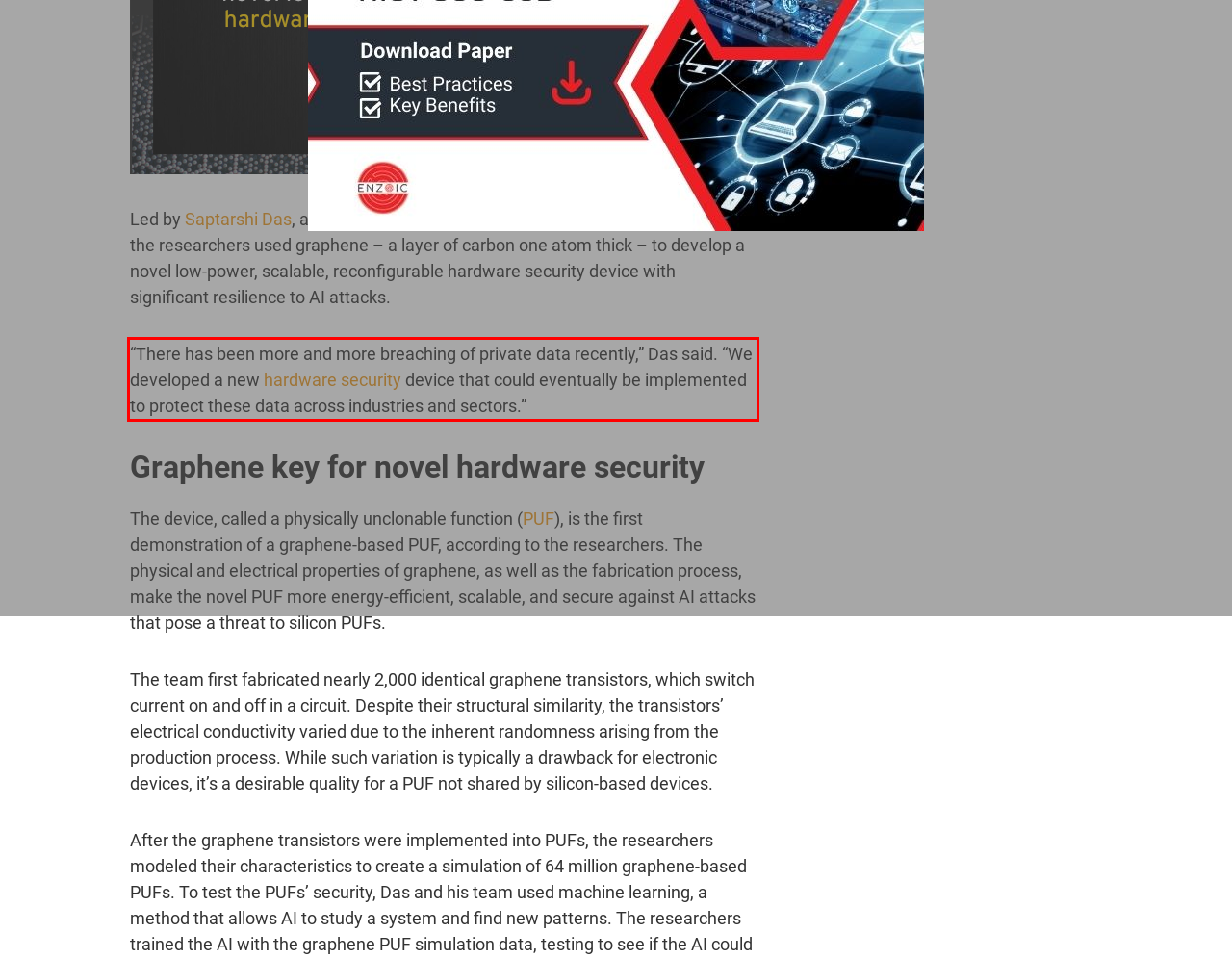Given a screenshot of a webpage, identify the red bounding box and perform OCR to recognize the text within that box.

“There has been more and more breaching of private data recently,” Das said. “We developed a new hardware security device that could eventually be implemented to protect these data across industries and sectors.”